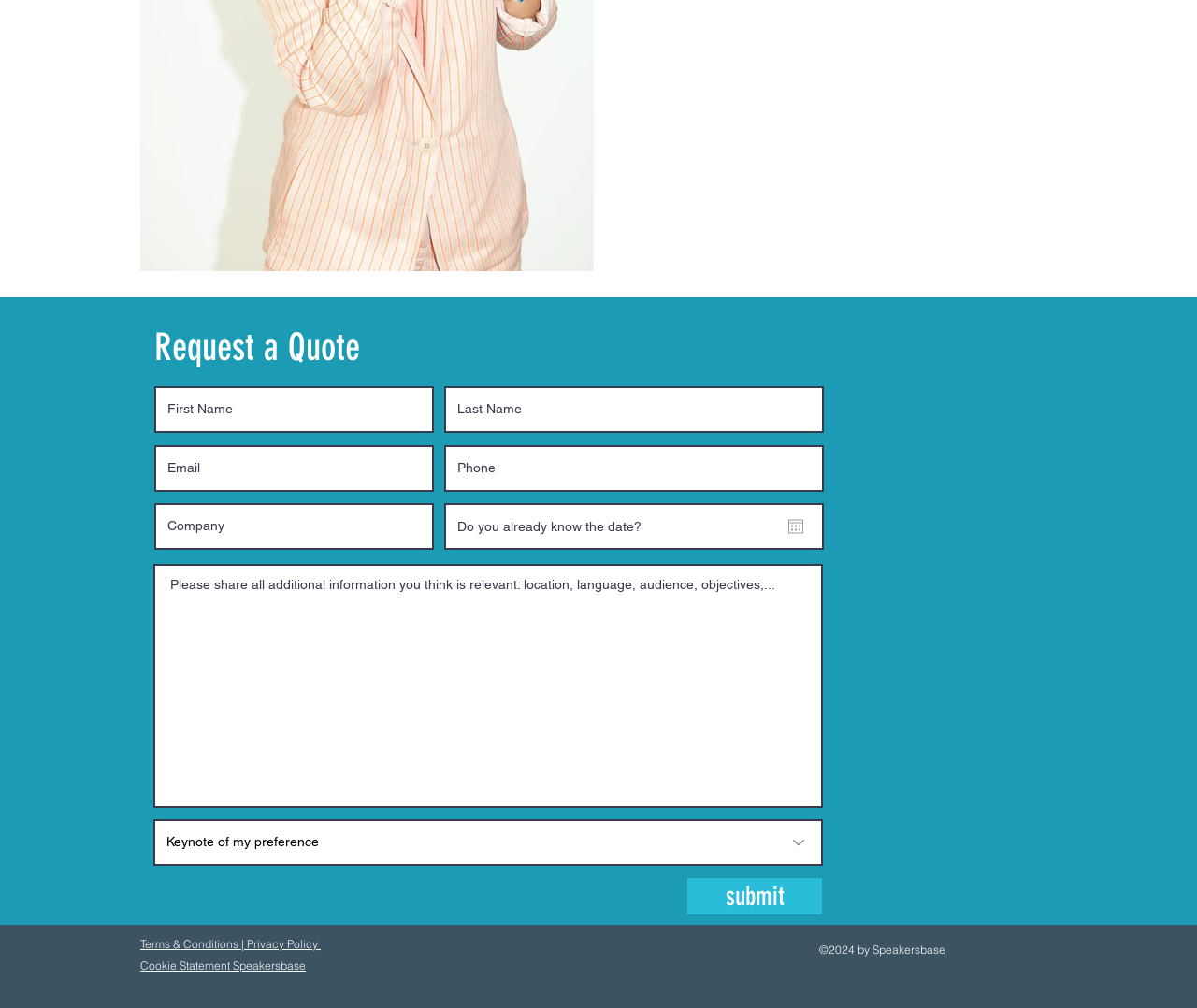Please find the bounding box for the UI component described as follows: "submit".

[0.574, 0.871, 0.687, 0.907]